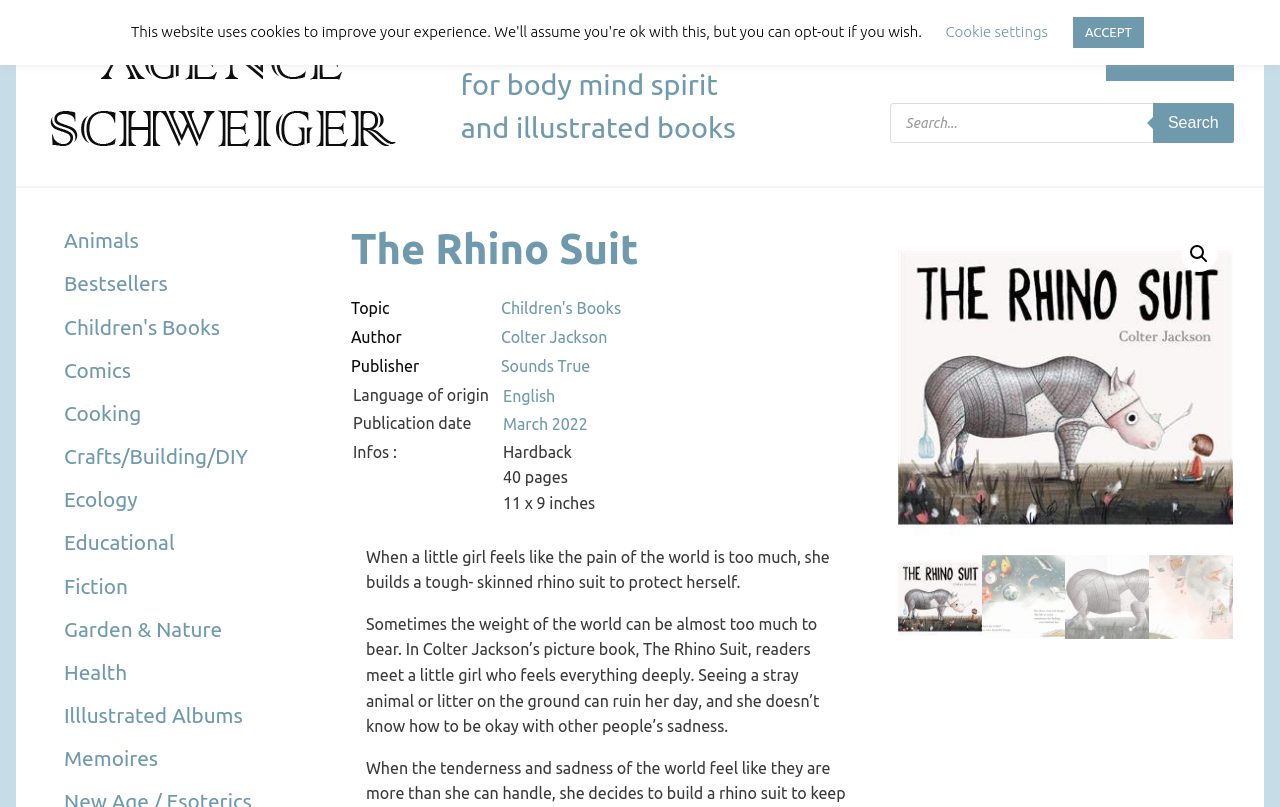Please find the bounding box coordinates of the element that you should click to achieve the following instruction: "View publication date". The coordinates should be presented as four float numbers between 0 and 1: [left, top, right, bottom].

[0.393, 0.515, 0.459, 0.537]